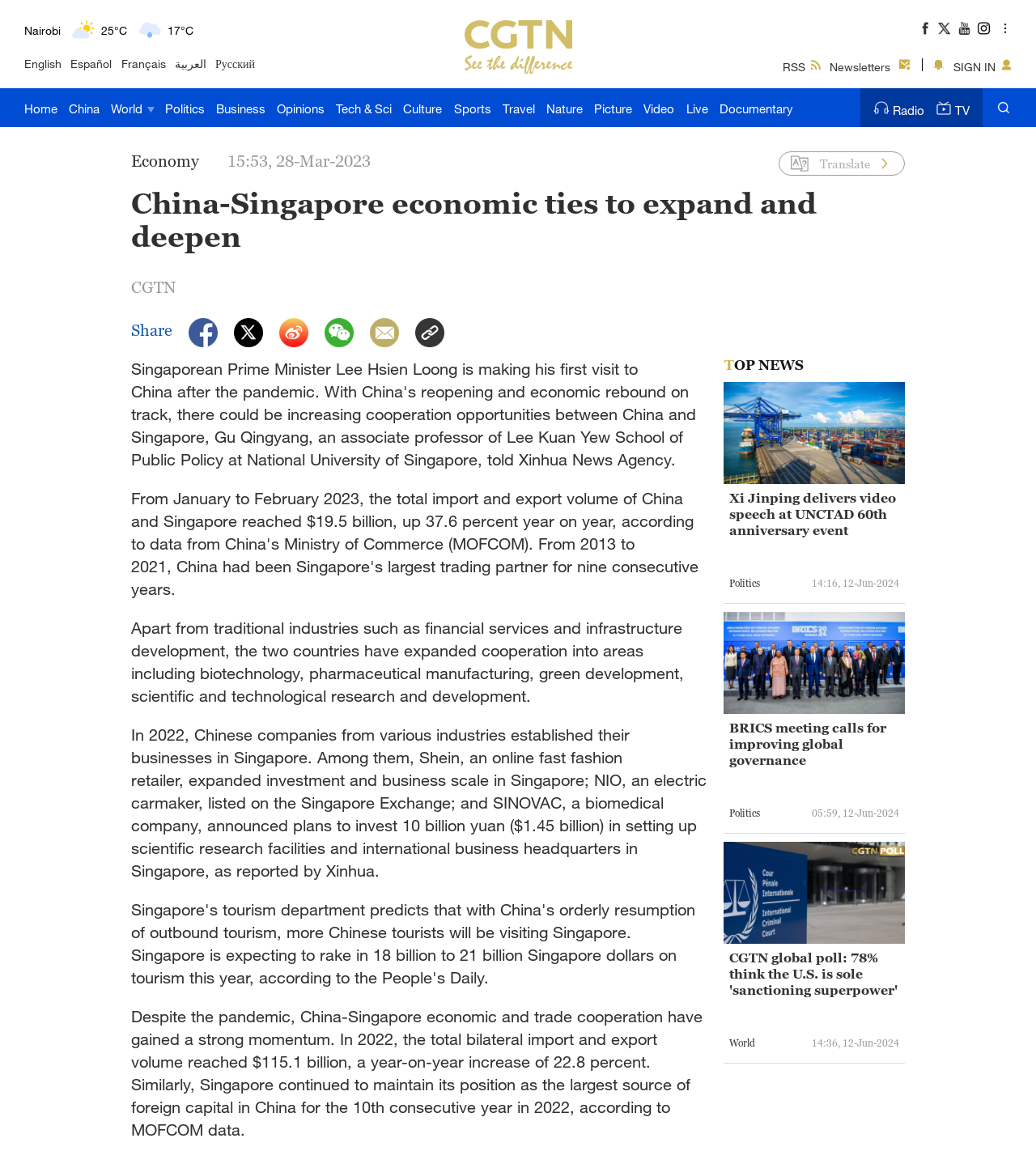Provide the bounding box coordinates of the HTML element this sentence describes: "Cancellation insurance". The bounding box coordinates consist of four float numbers between 0 and 1, i.e., [left, top, right, bottom].

None